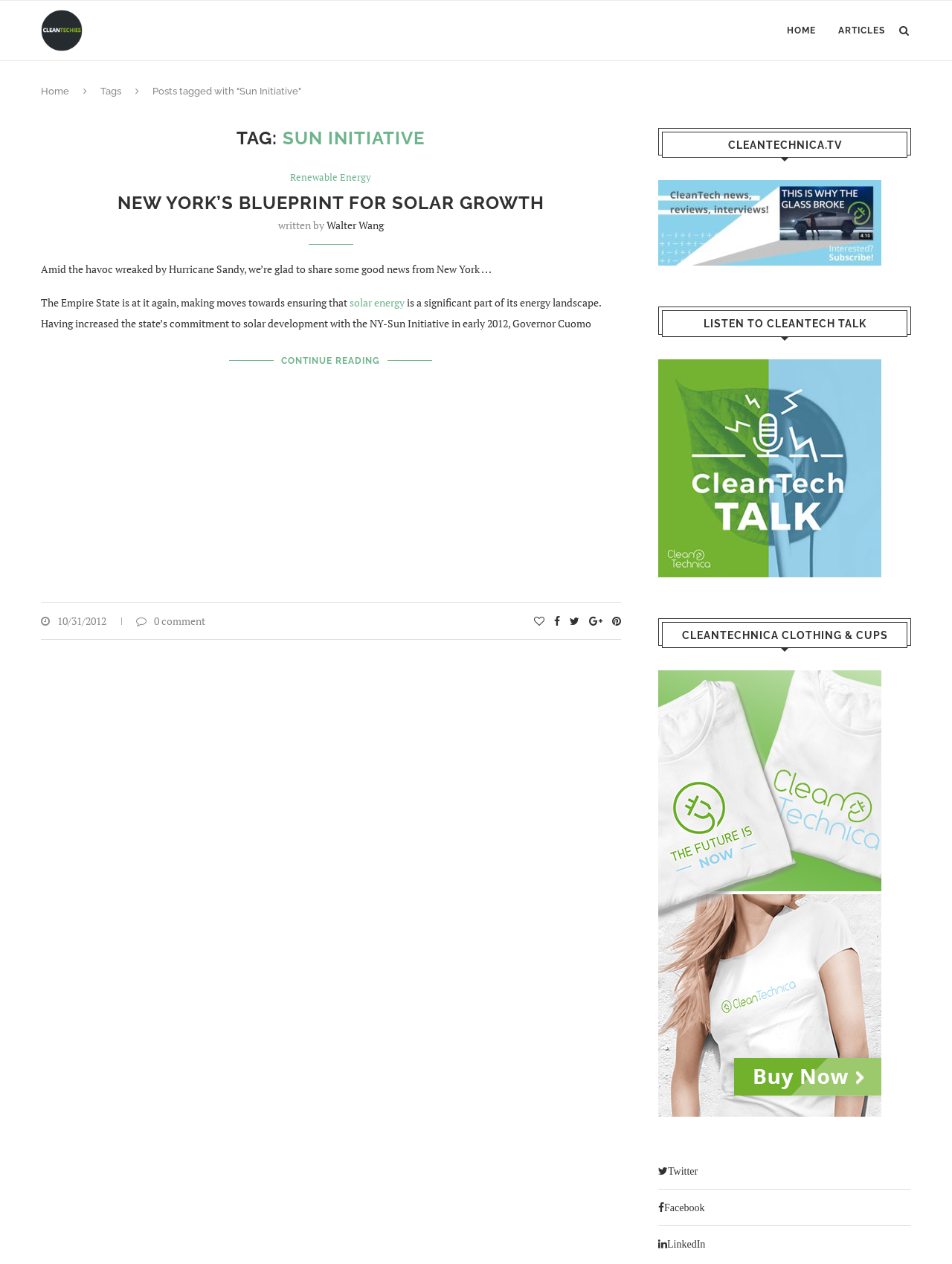Please provide a brief answer to the following inquiry using a single word or phrase:
How many articles are listed on the page?

1